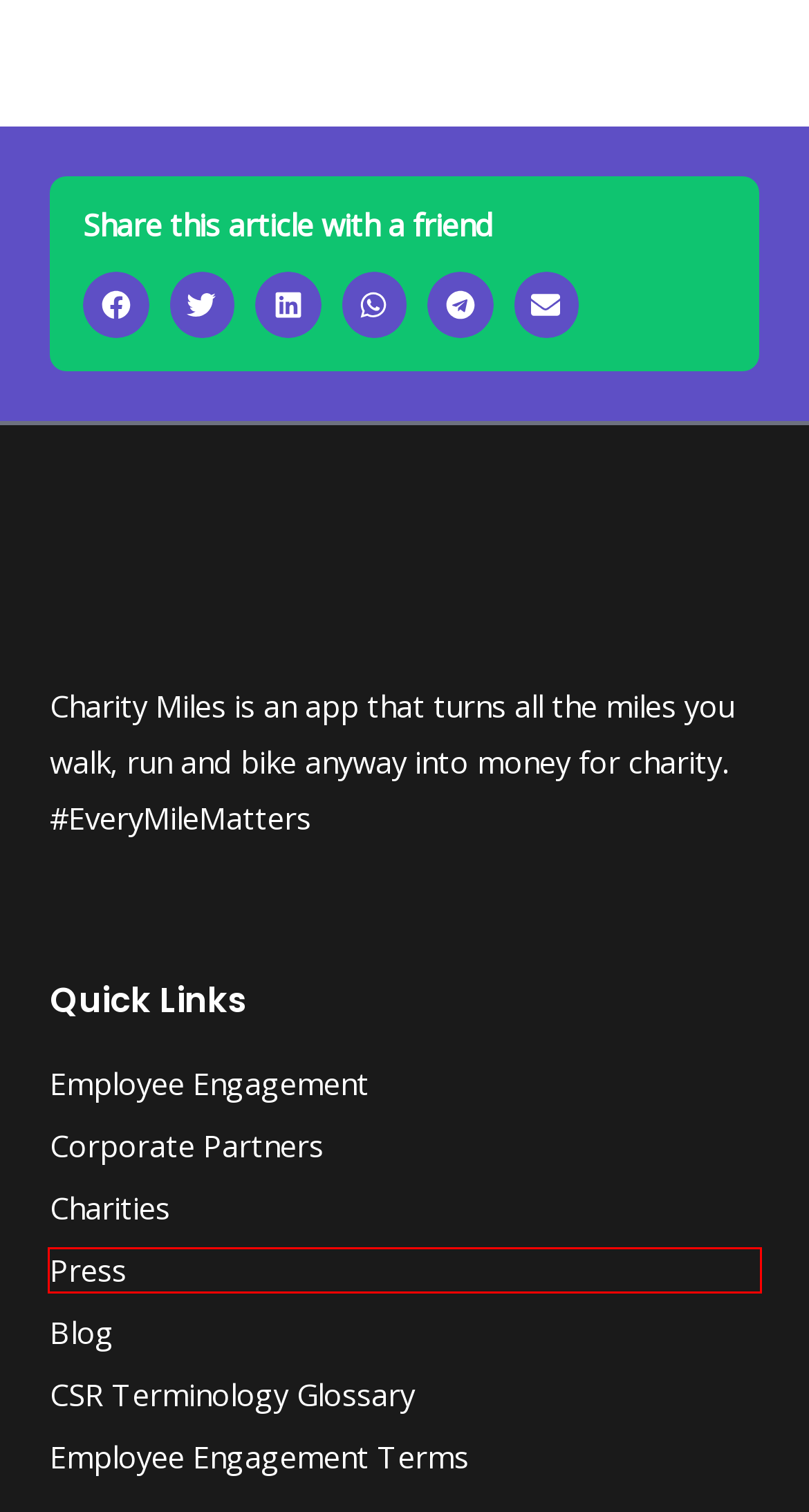Examine the webpage screenshot and identify the UI element enclosed in the red bounding box. Pick the webpage description that most accurately matches the new webpage after clicking the selected element. Here are the candidates:
A. Blog - Charity Miles App
B. Privacy Policy - Charity Miles App
C. Employee Engagement Terms Archives - Charity Miles App
D. Employee Engagement - Charity Miles App
E. Corporate Sponsors - Charity Miles App
F. How It Works - Charity Miles App
G. Terms of Use - Charity Miles App
H. Press - Charity Miles App

H